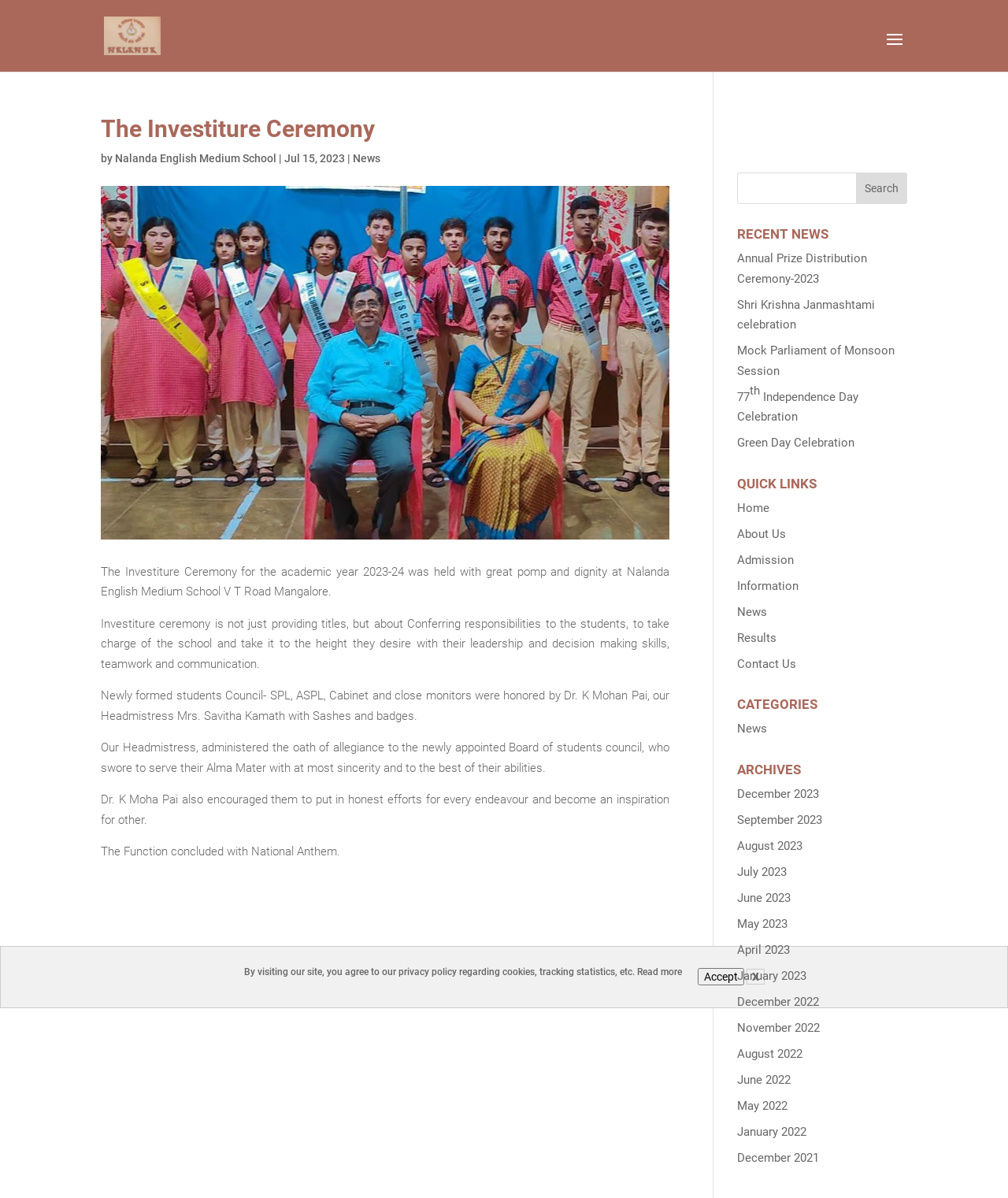Examine the image and give a thorough answer to the following question:
What is the name of the person who encouraged the students?

I found the answer by reading the paragraph that starts with 'Dr. K Moha Pai also encouraged them...' in the article section.